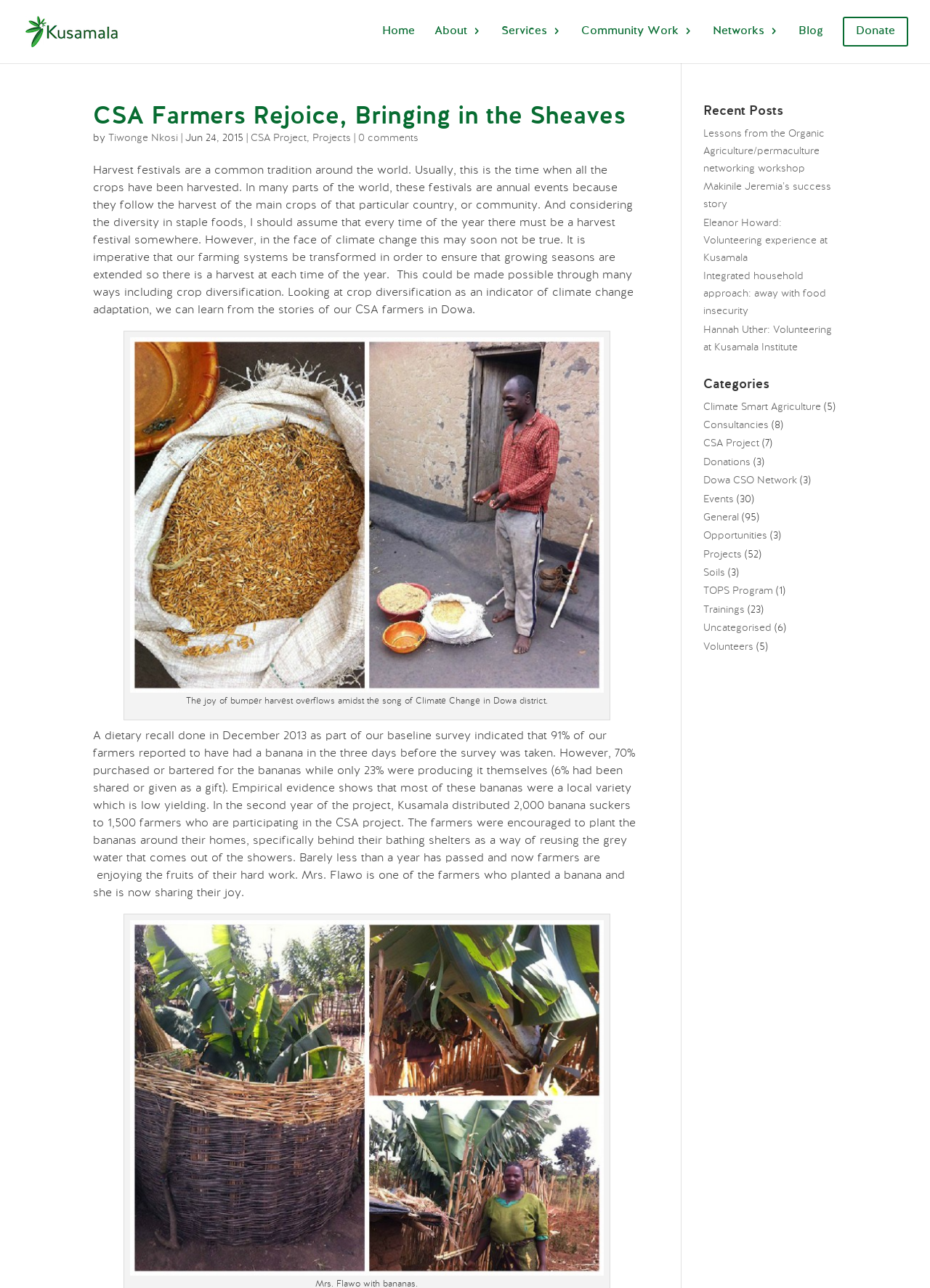Please locate the bounding box coordinates of the region I need to click to follow this instruction: "Check the 'Recent Posts' section".

[0.756, 0.081, 0.9, 0.097]